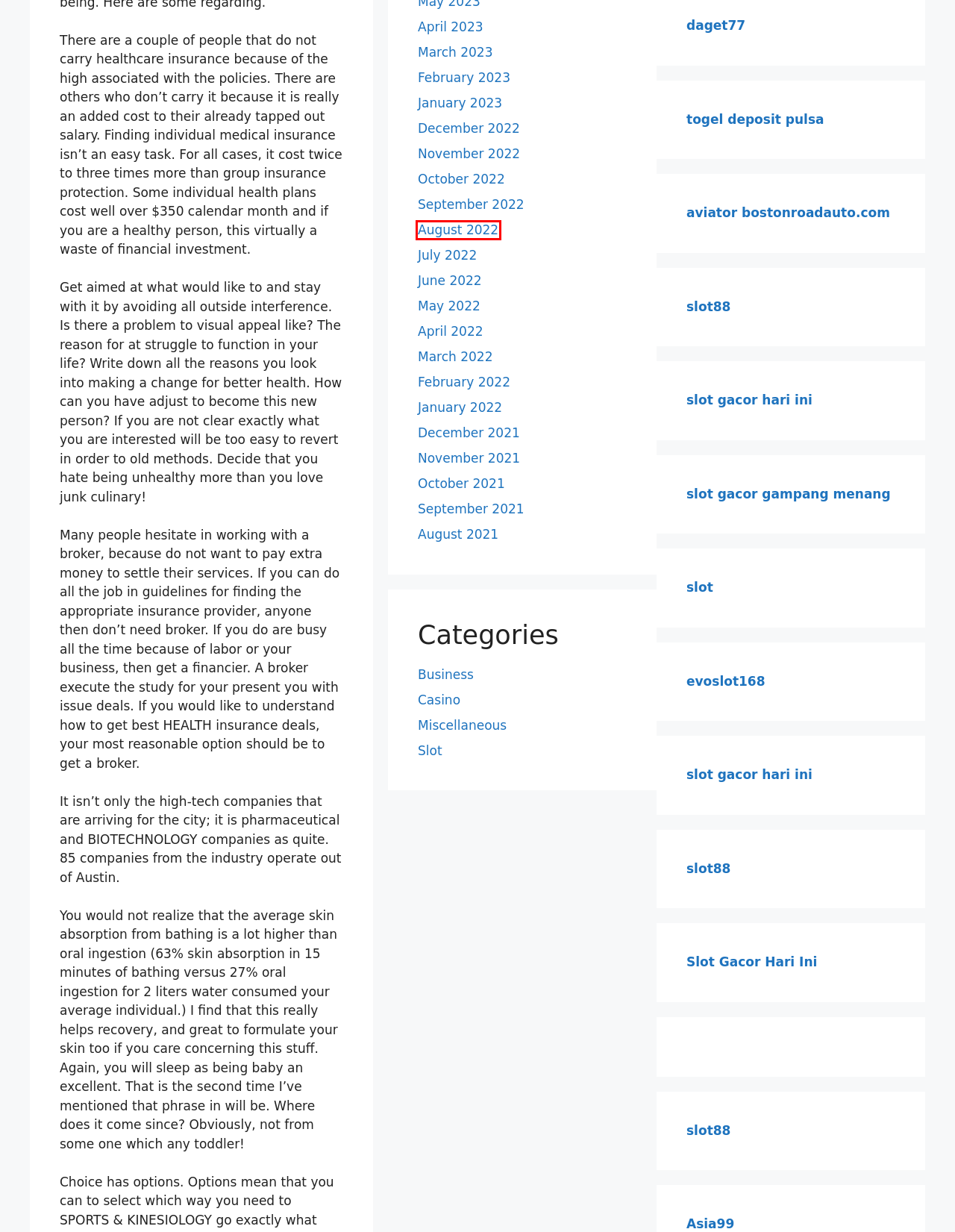You have a screenshot of a webpage with a red bounding box around a UI element. Determine which webpage description best matches the new webpage that results from clicking the element in the bounding box. Here are the candidates:
A. August 2022 – Polyman5000
B. October 2021 – Polyman5000
C. December 2022 – Polyman5000
D. January 2022 – Polyman5000
E. Slot – Polyman5000
F. May 2022 – Polyman5000
G. September 2021 – Polyman5000
H. February 2022 – Polyman5000

A